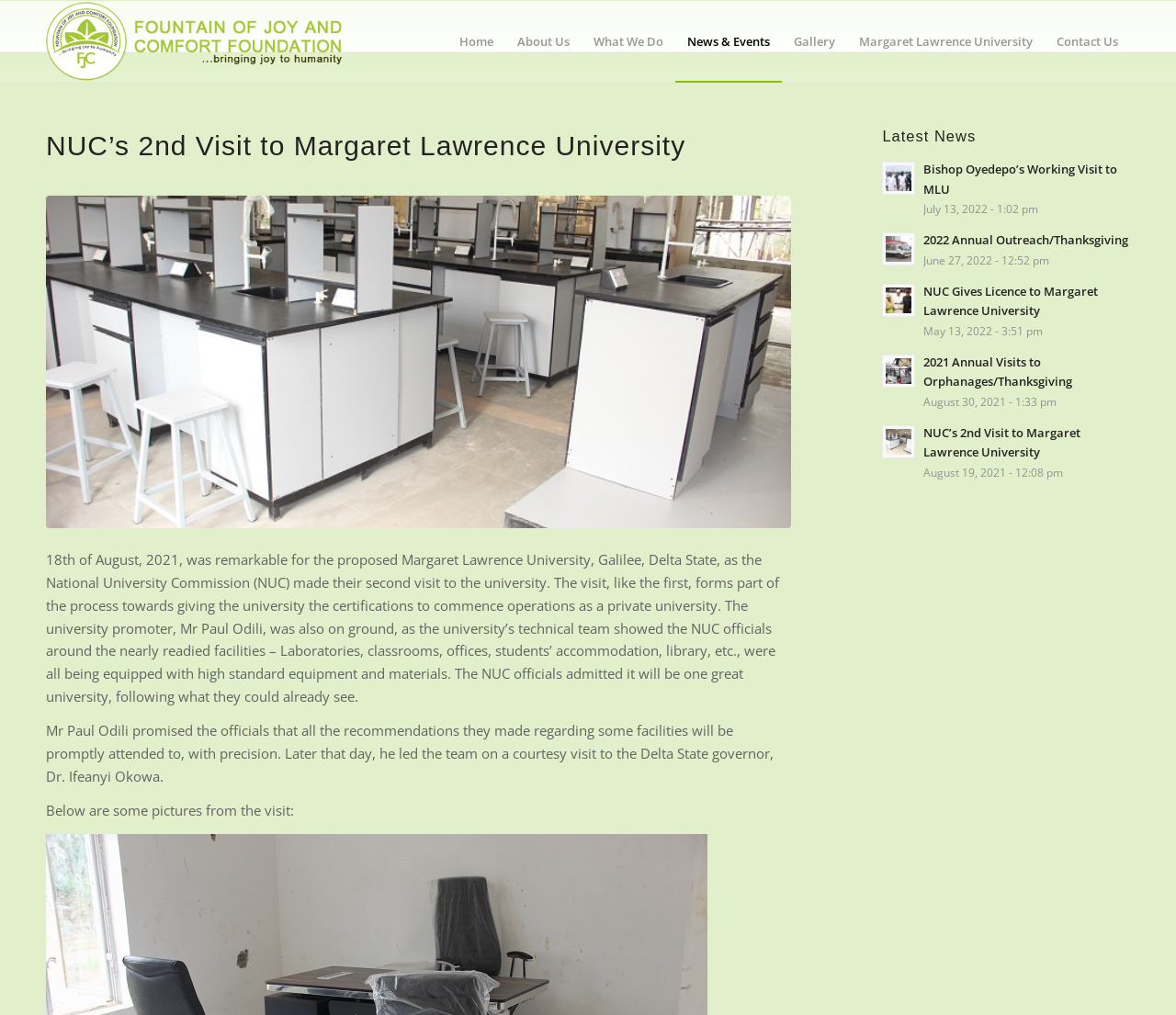Identify the bounding box coordinates of the section to be clicked to complete the task described by the following instruction: "view news and events". The coordinates should be four float numbers between 0 and 1, formatted as [left, top, right, bottom].

[0.574, 0.001, 0.665, 0.081]